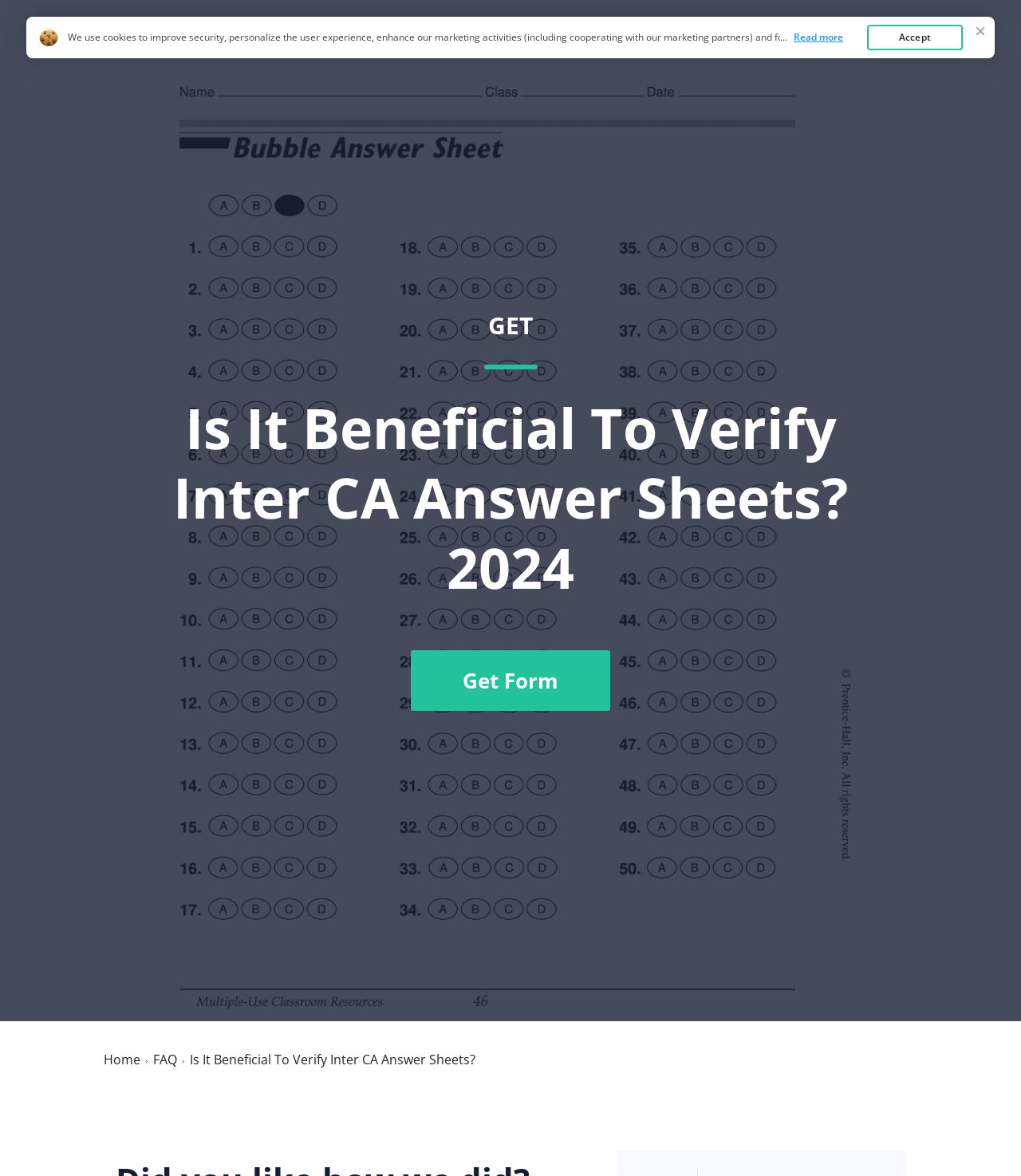Find the bounding box coordinates of the UI element according to this description: "Top Forms".

[0.819, 0.035, 0.883, 0.05]